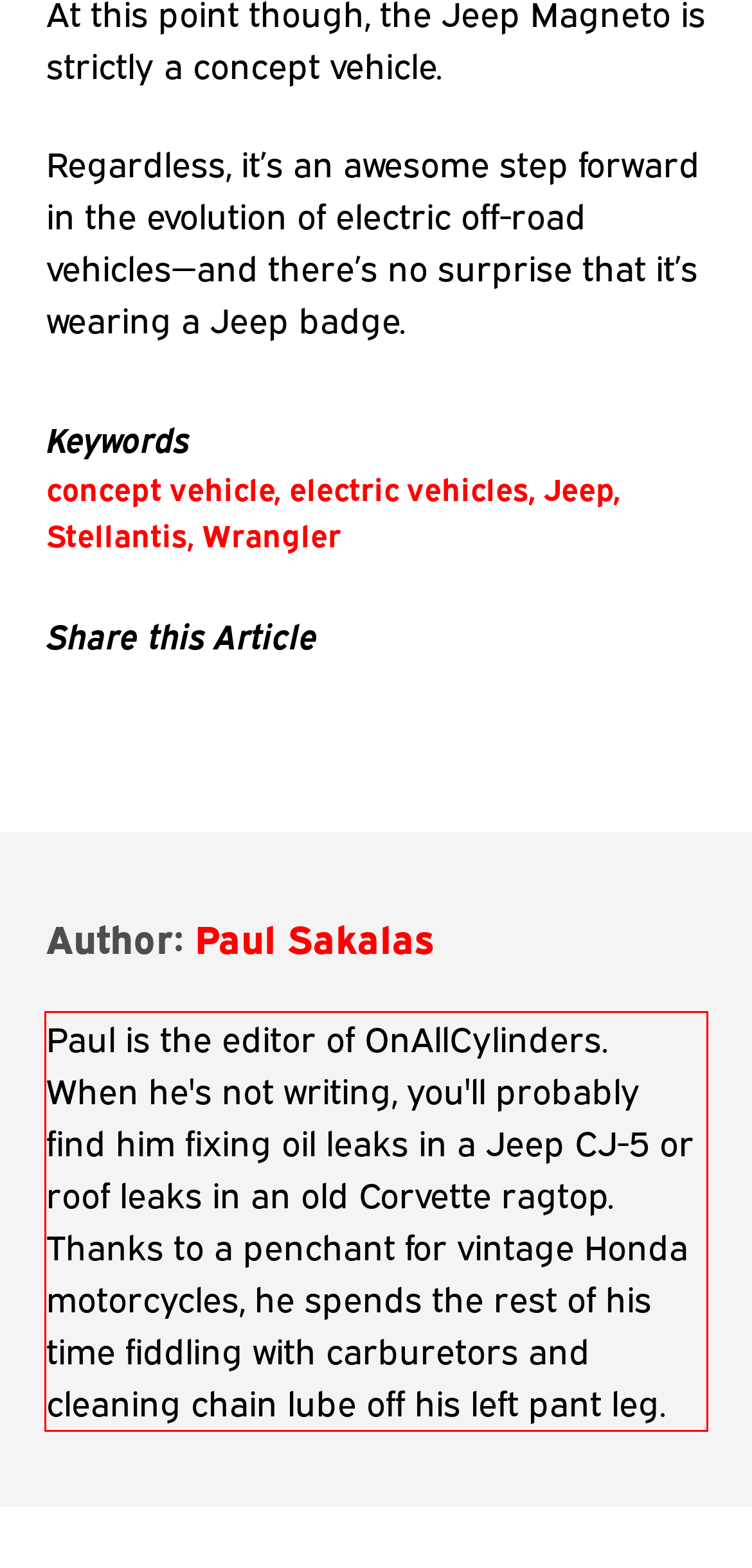You are looking at a screenshot of a webpage with a red rectangle bounding box. Use OCR to identify and extract the text content found inside this red bounding box.

Paul is the editor of OnAllCylinders. When he's not writing, you'll probably find him fixing oil leaks in a Jeep CJ-5 or roof leaks in an old Corvette ragtop. Thanks to a penchant for vintage Honda motorcycles, he spends the rest of his time fiddling with carburetors and cleaning chain lube off his left pant leg.